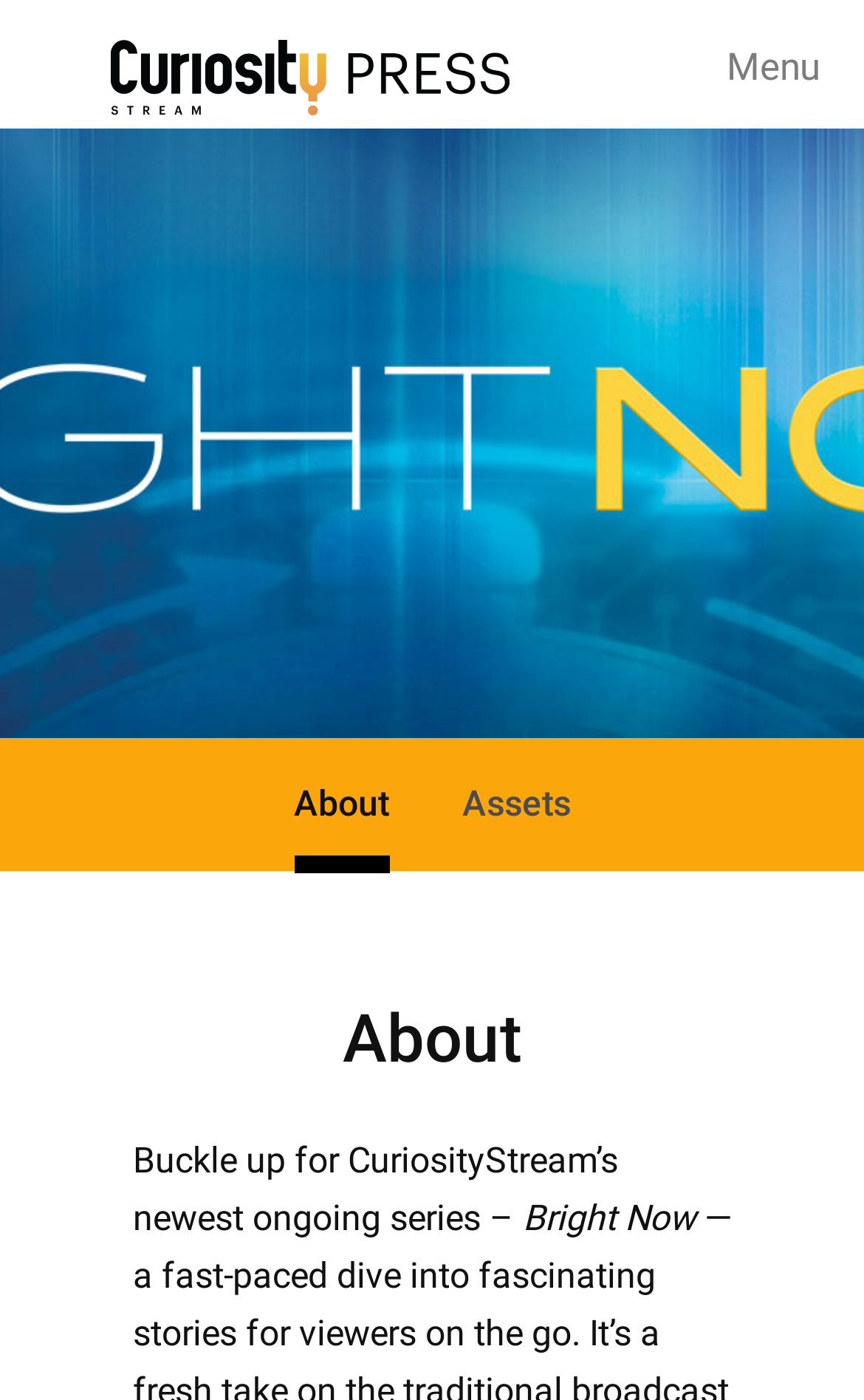Illustrate the webpage's structure and main components comprehensively.

The webpage is titled "Bright Now – Curiosity Stream" and features a prominent link to "Curiosity Stream" at the top left, accompanied by an image with the same name. To the top right, there is a "Menu" button. 

Below the top section, a wide image spans the entire width of the page. 

In the middle section, there are three columns of text. From left to right, they are labeled "About", "Assets", and no label. The "About" column is the first to be focused on.

Further down, there is a heading titled "About", which is followed by a paragraph of text that describes a new series called "Bright Now" from CuriosityStream. The text is divided into two lines, with the first line introducing the series and the second line highlighting the series title "Bright Now".